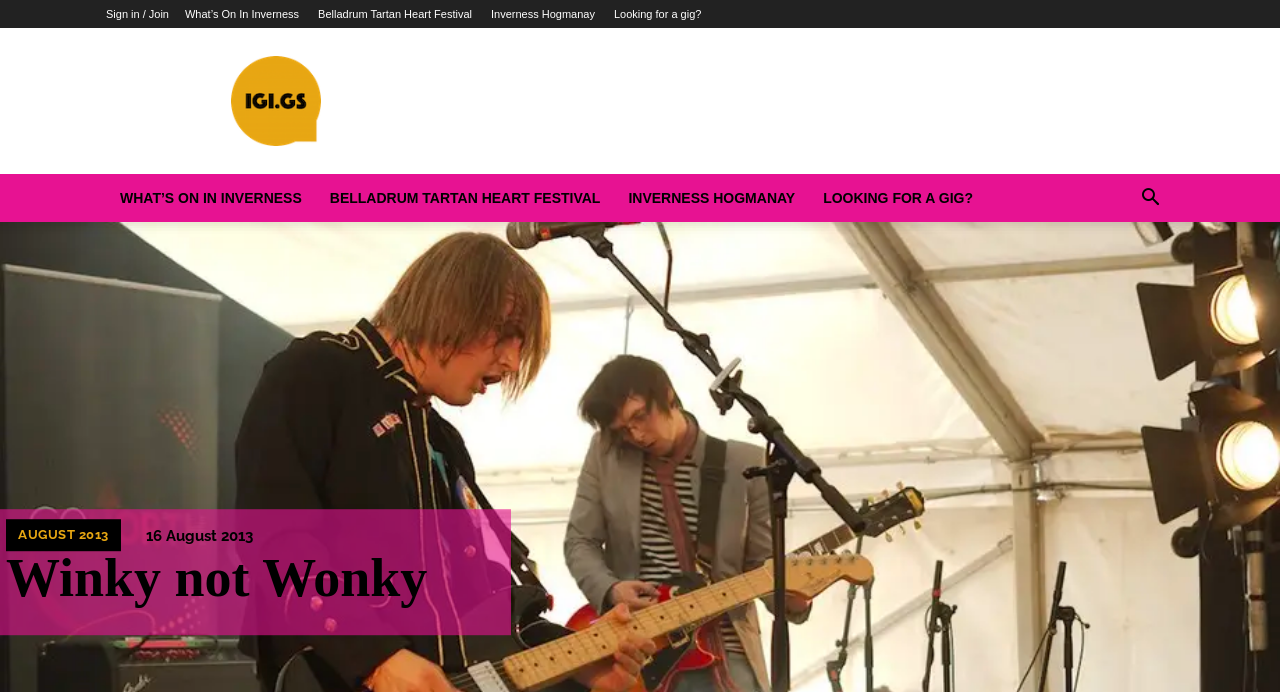Determine the bounding box coordinates of the area to click in order to meet this instruction: "View Winky Fest event details".

[0.005, 0.796, 0.334, 0.874]